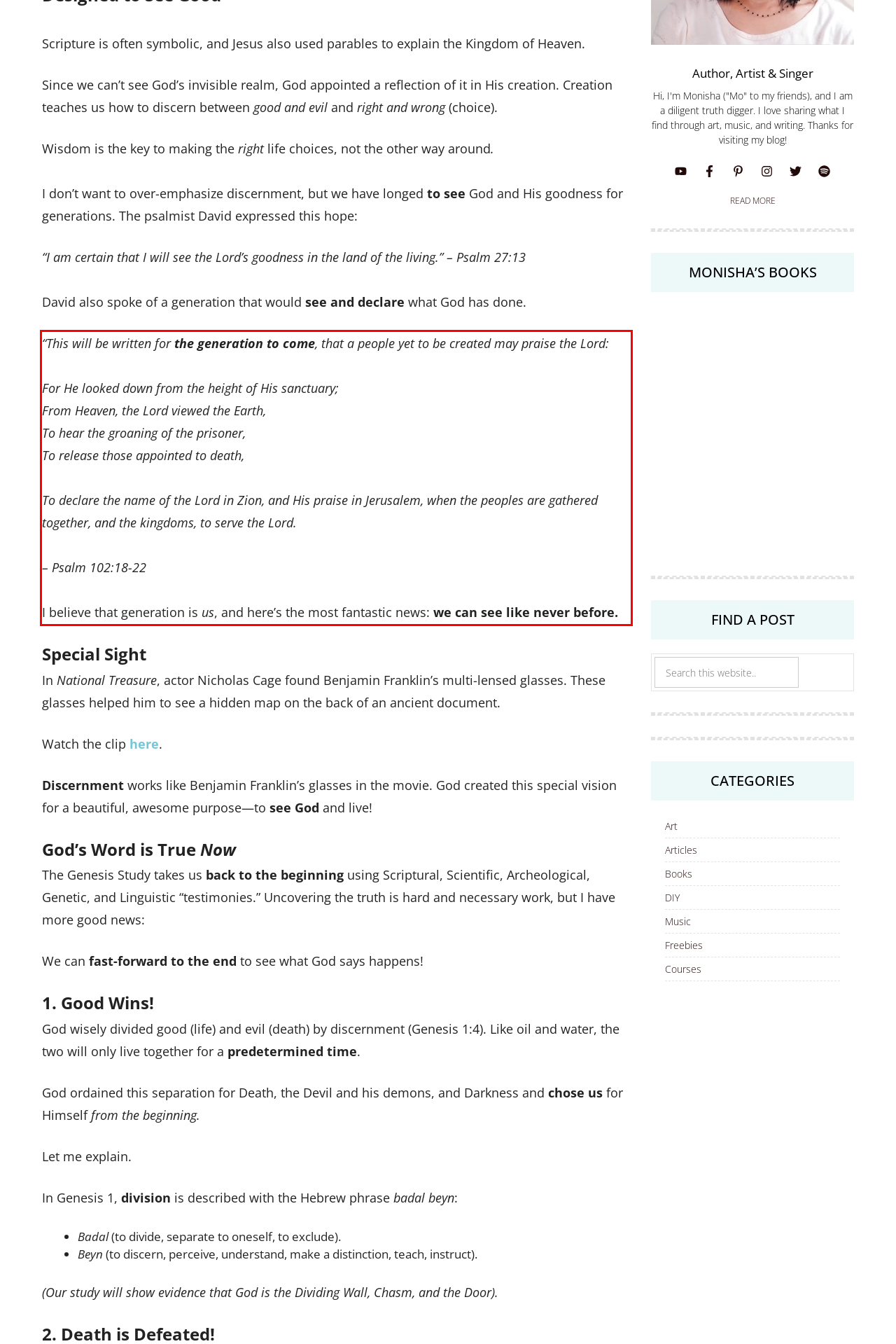Given a webpage screenshot, identify the text inside the red bounding box using OCR and extract it.

“This will be written for the generation to come, that a people yet to be created may praise the Lord: For He looked down from the height of His sanctuary; From Heaven, the Lord viewed the Earth, To hear the groaning of the prisoner, To release those appointed to death, To declare the name of the Lord in Zion, and His praise in Jerusalem, when the peoples are gathered together, and the kingdoms, to serve the Lord. – Psalm 102:18-22 I believe that generation is us, and here’s the most fantastic news: we can see like never before.